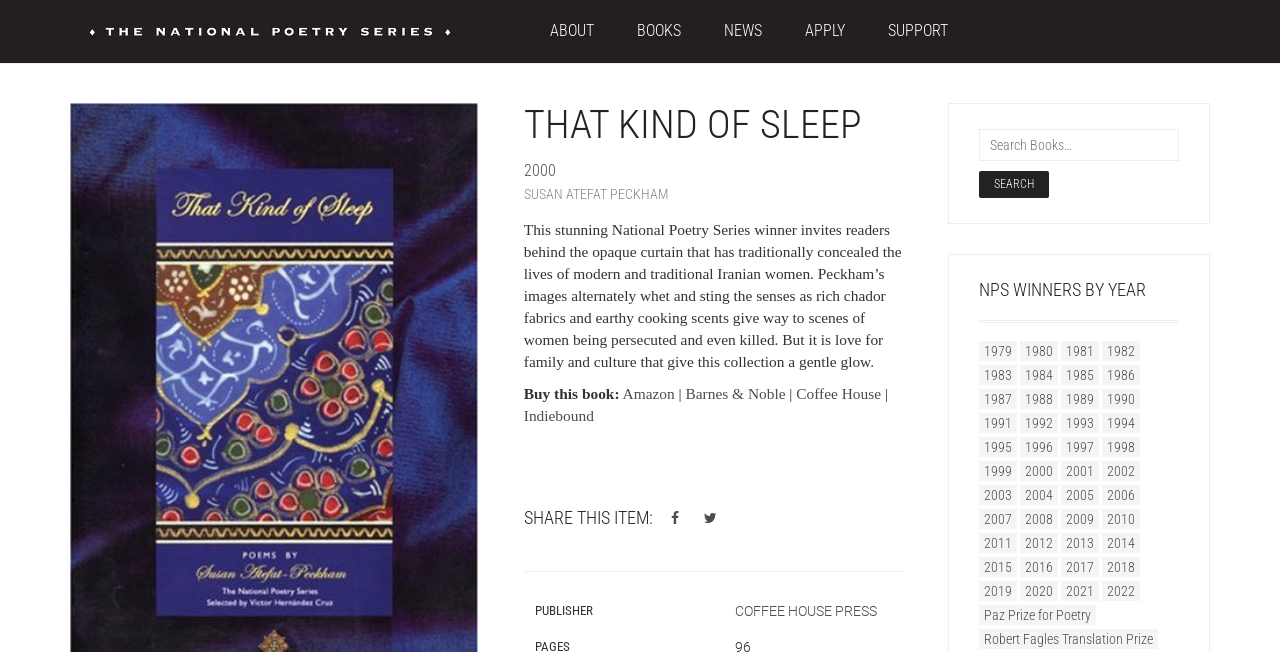Can you show the bounding box coordinates of the region to click on to complete the task described in the instruction: "Click the 'National Poetry Series' link"?

[0.055, 0.012, 0.367, 0.084]